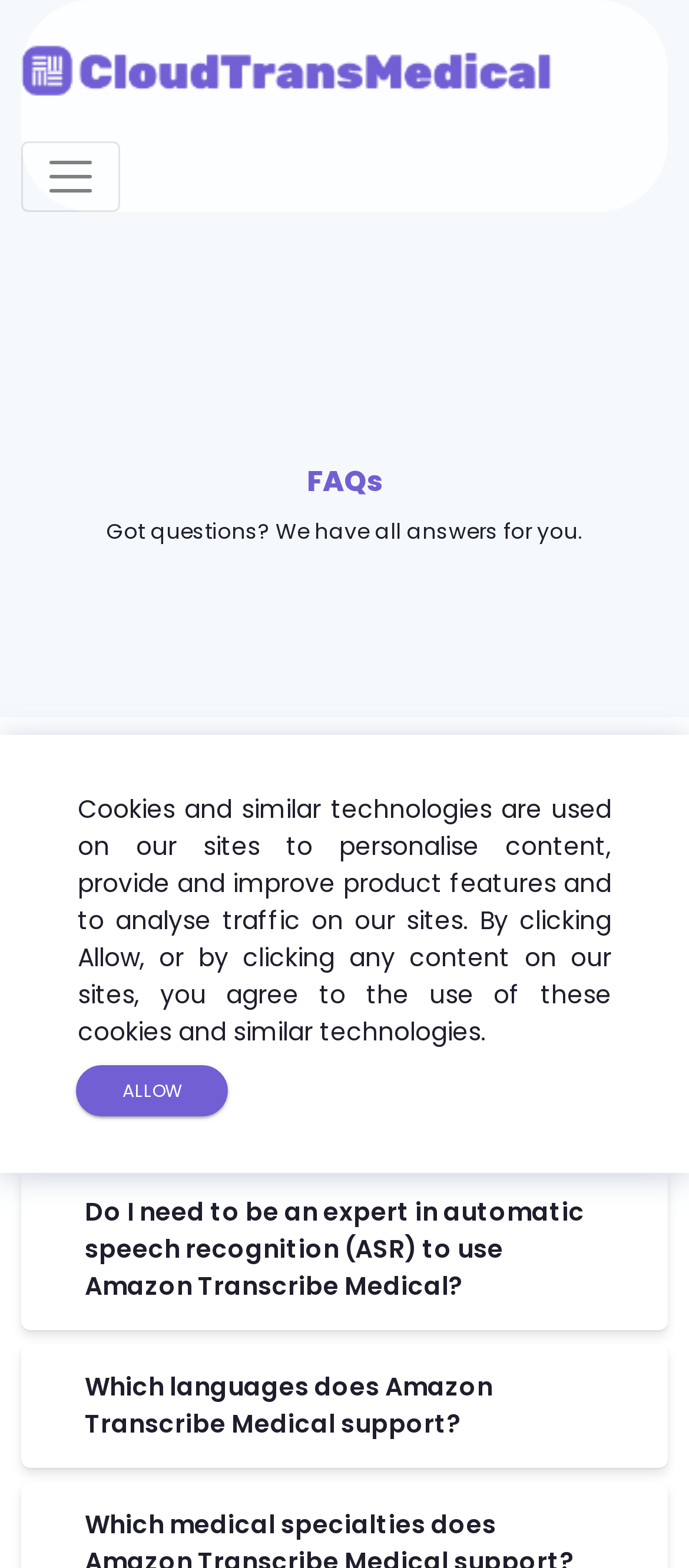Respond concisely with one word or phrase to the following query:
What is the warning message about on the webpage?

Cookies and similar technologies